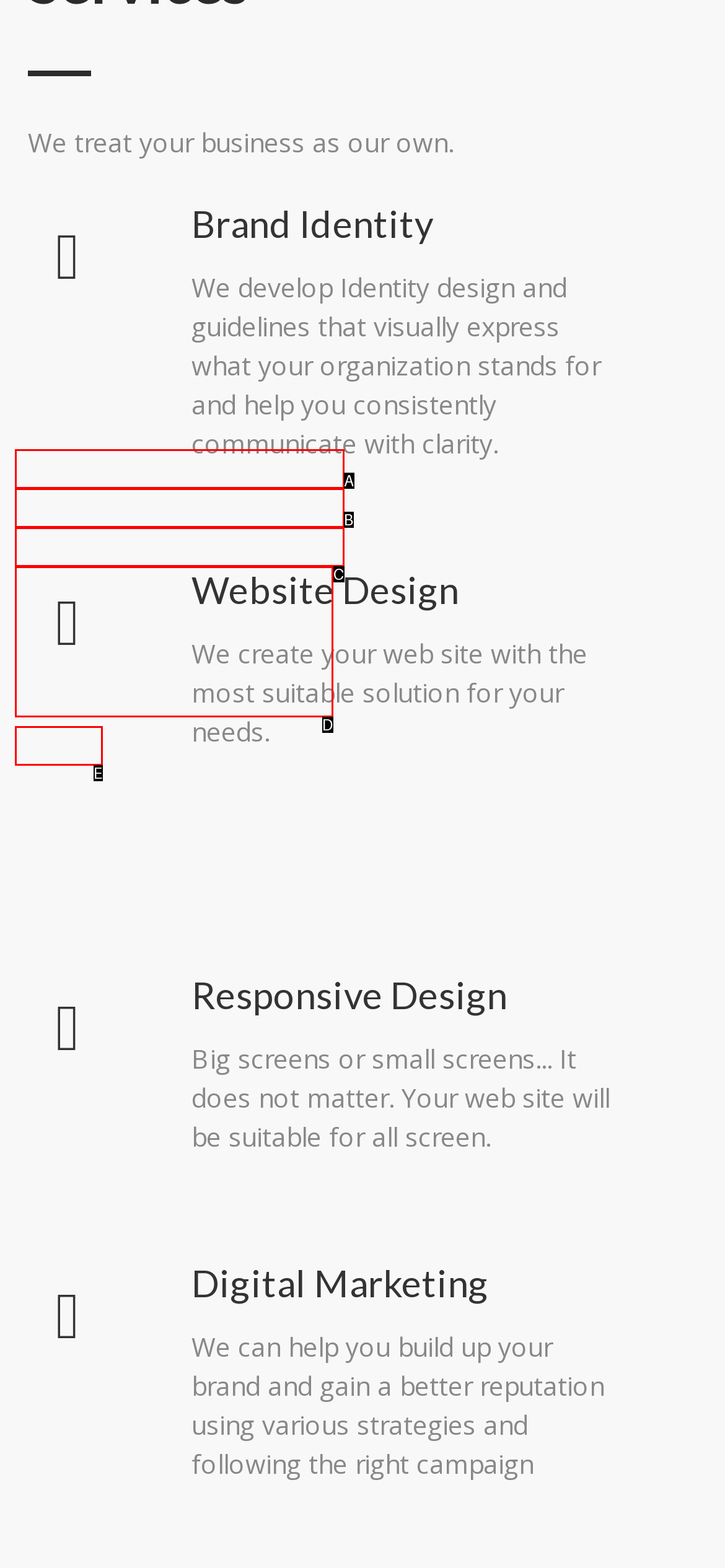From the given choices, indicate the option that best matches: name="subject" placeholder="Subject"
State the letter of the chosen option directly.

C